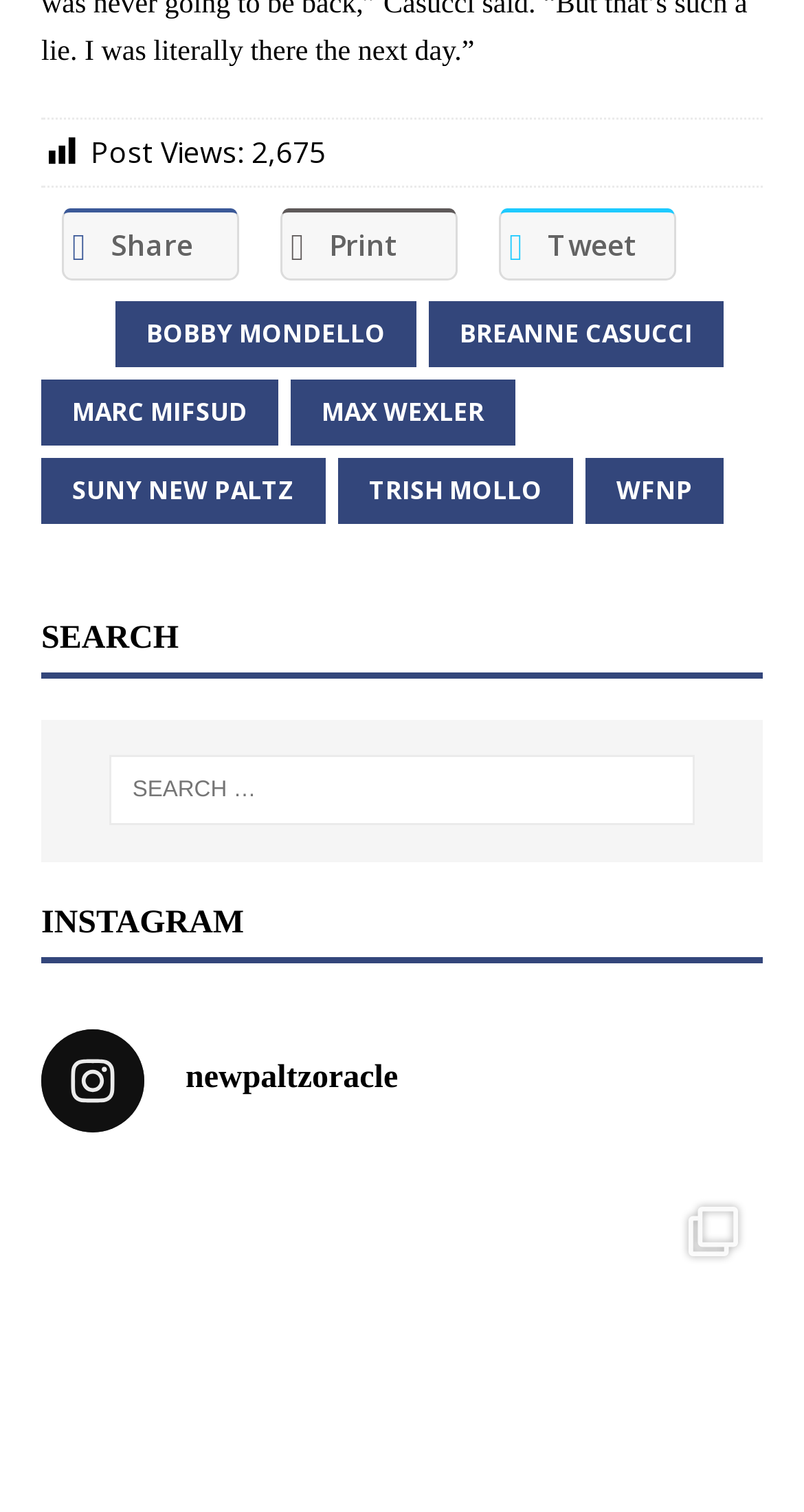What is the Instagram username?
Provide a thorough and detailed answer to the question.

The Instagram username can be found in the link element 'newpaltzoracle' which is located in the section labeled 'INSTAGRAM'.